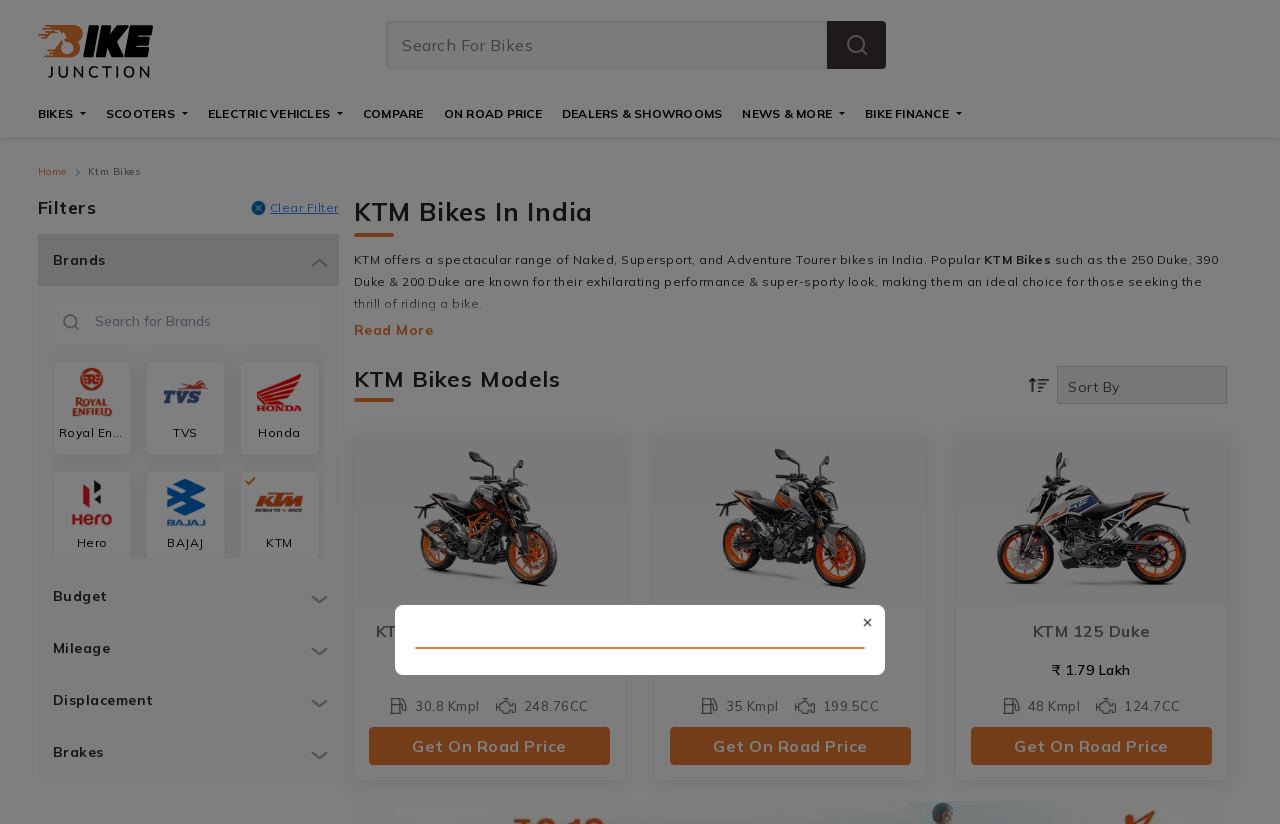Please provide a detailed answer to the question below by examining the image:
What is the price range of KTM bikes in India?

I found the text 'KTM Bikes price starts from Rs 1.78 lakhs and goes up to Rs 16.70 lakhs' on the page, which indicates the price range of KTM bikes in India.